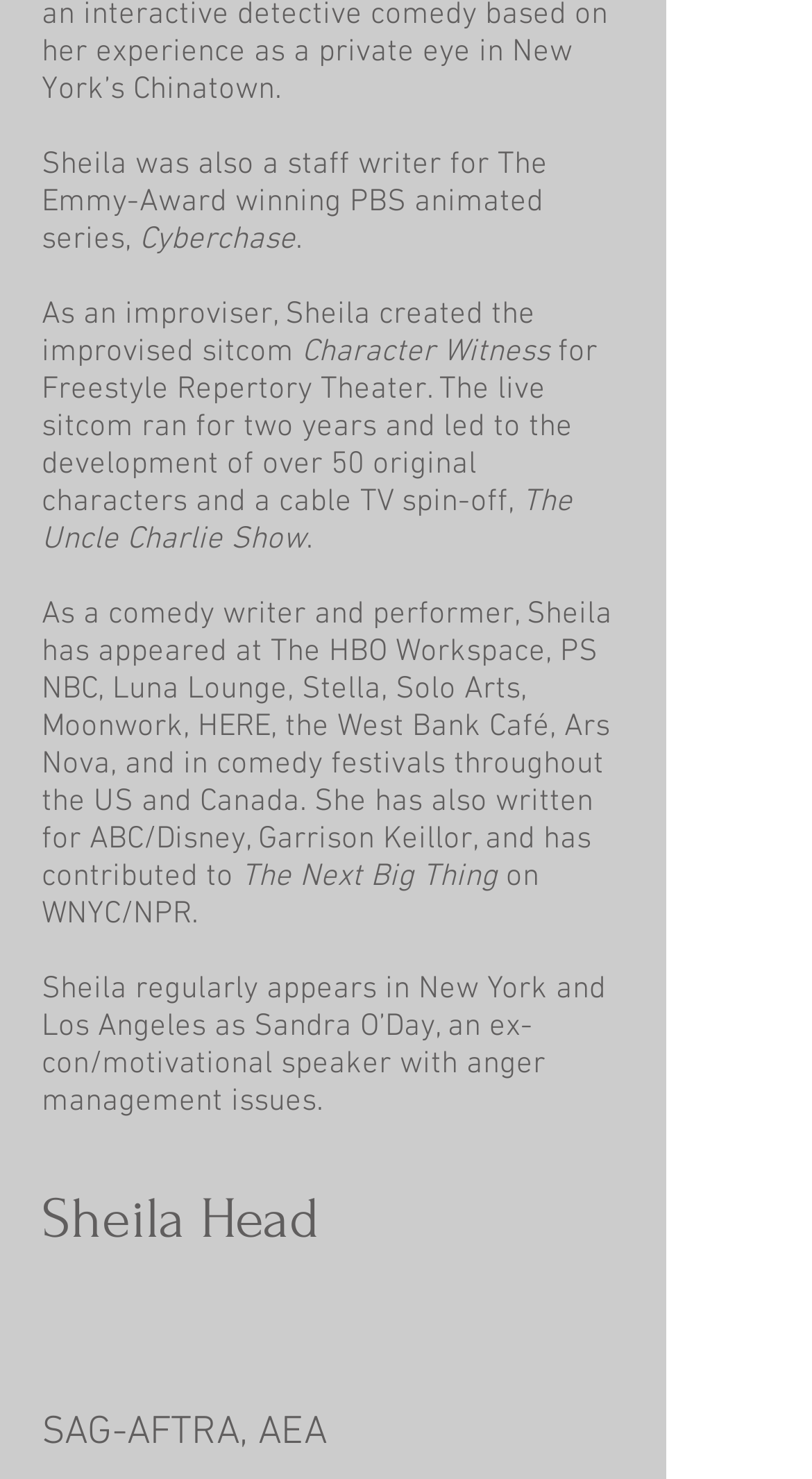What is the name of the improvised sitcom?
Could you give a comprehensive explanation in response to this question?

According to the text, Sheila created the improvised sitcom 'Character Witness' for Freestyle Repertory Theater.